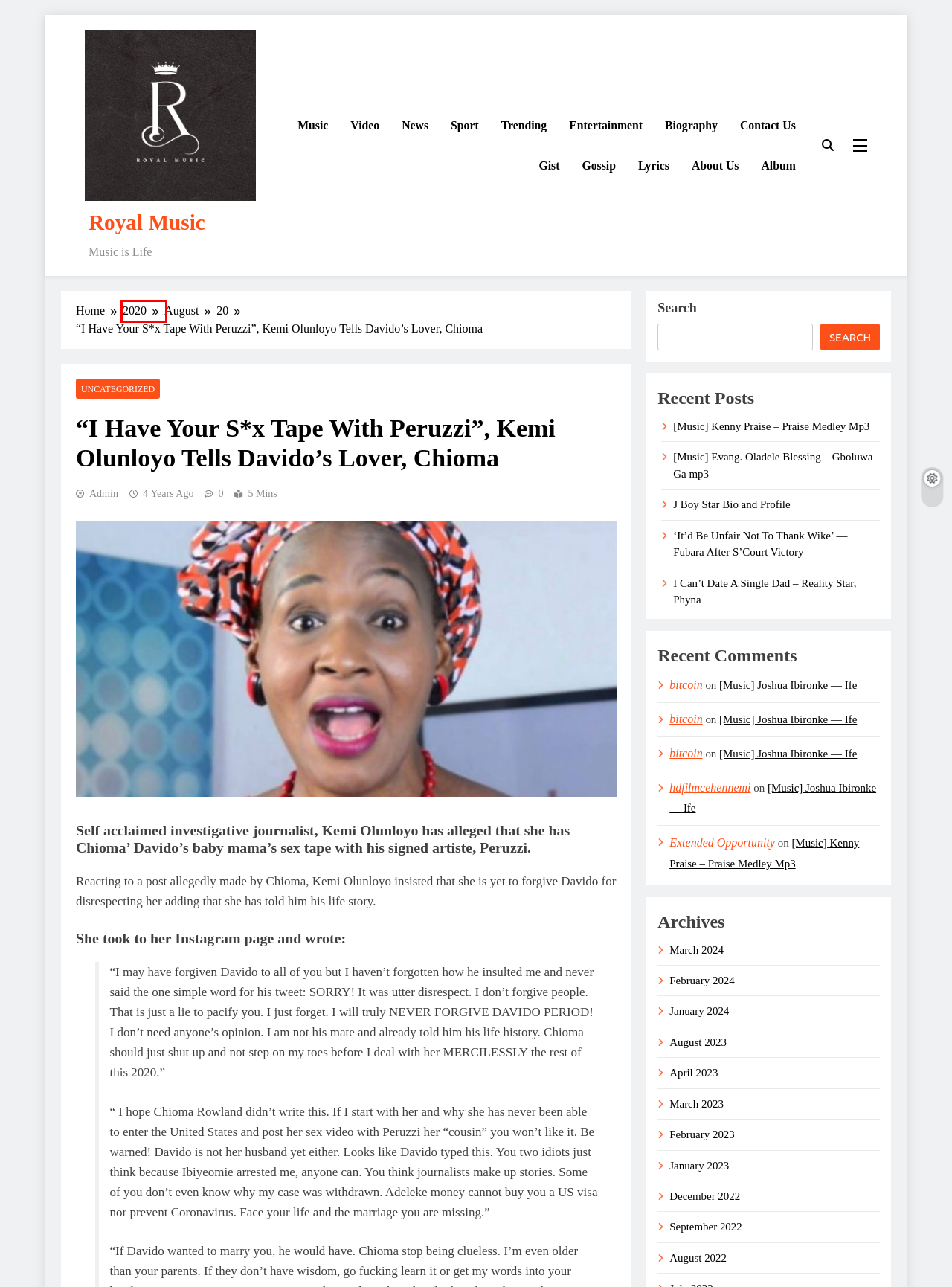Examine the screenshot of a webpage with a red rectangle bounding box. Select the most accurate webpage description that matches the new webpage after clicking the element within the bounding box. Here are the candidates:
A. 2020 - Royal Music
B. August 2023 - Royal Music
C. About Us Archives - Royal Music
D. Video Archives - Royal Music
E. I Can’t Date A Single Dad – Reality Star, Phyna - Royal Music
F. [Music] Evang. Oladele Blessing - Gboluwa Ga mp3 - Royal Music
G. Album Archives - Royal Music
H. [Music] Kenny Praise - Praise Medley Mp3 - Royal Music

A